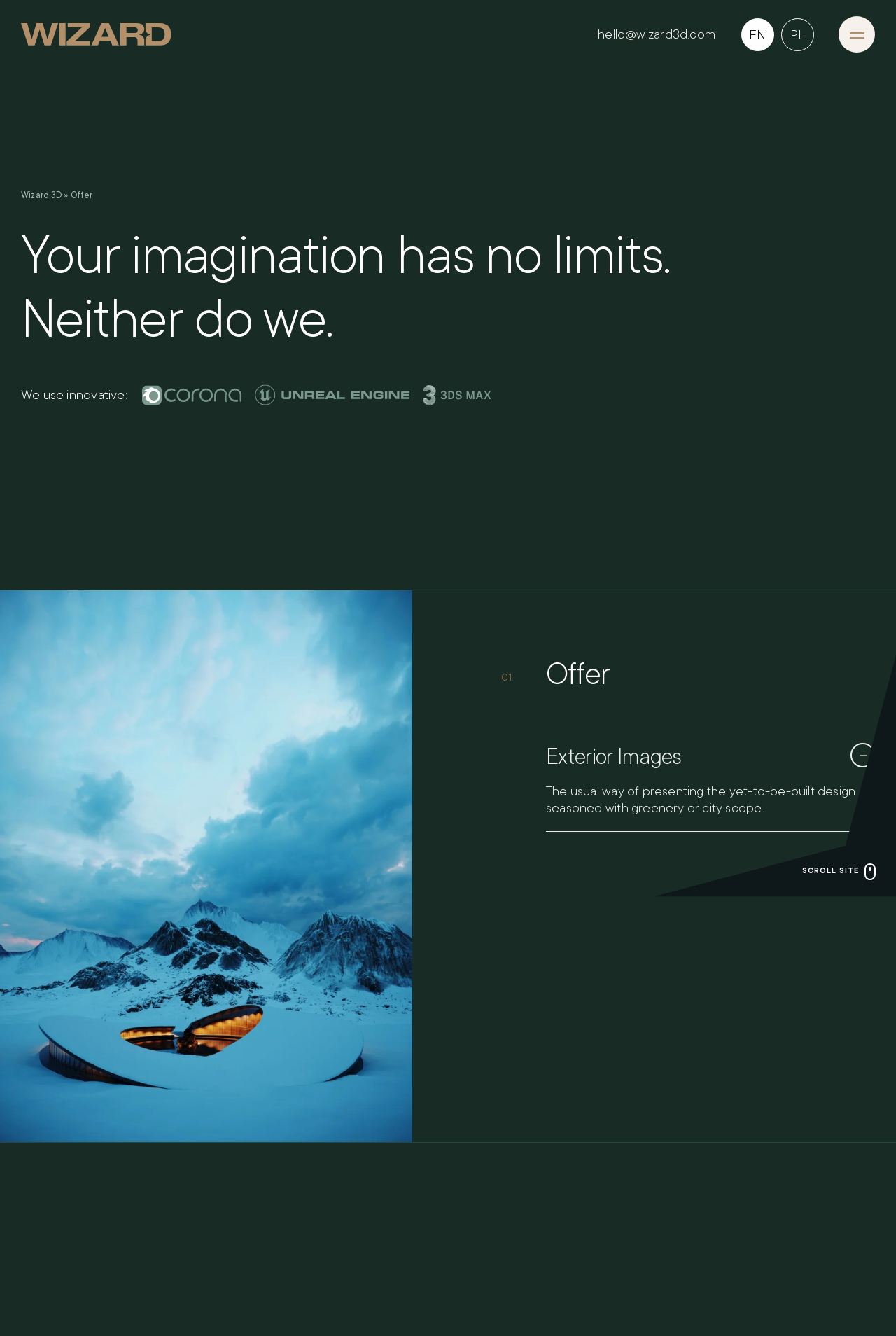Identify the bounding box coordinates of the specific part of the webpage to click to complete this instruction: "Learn more about disclosure".

None